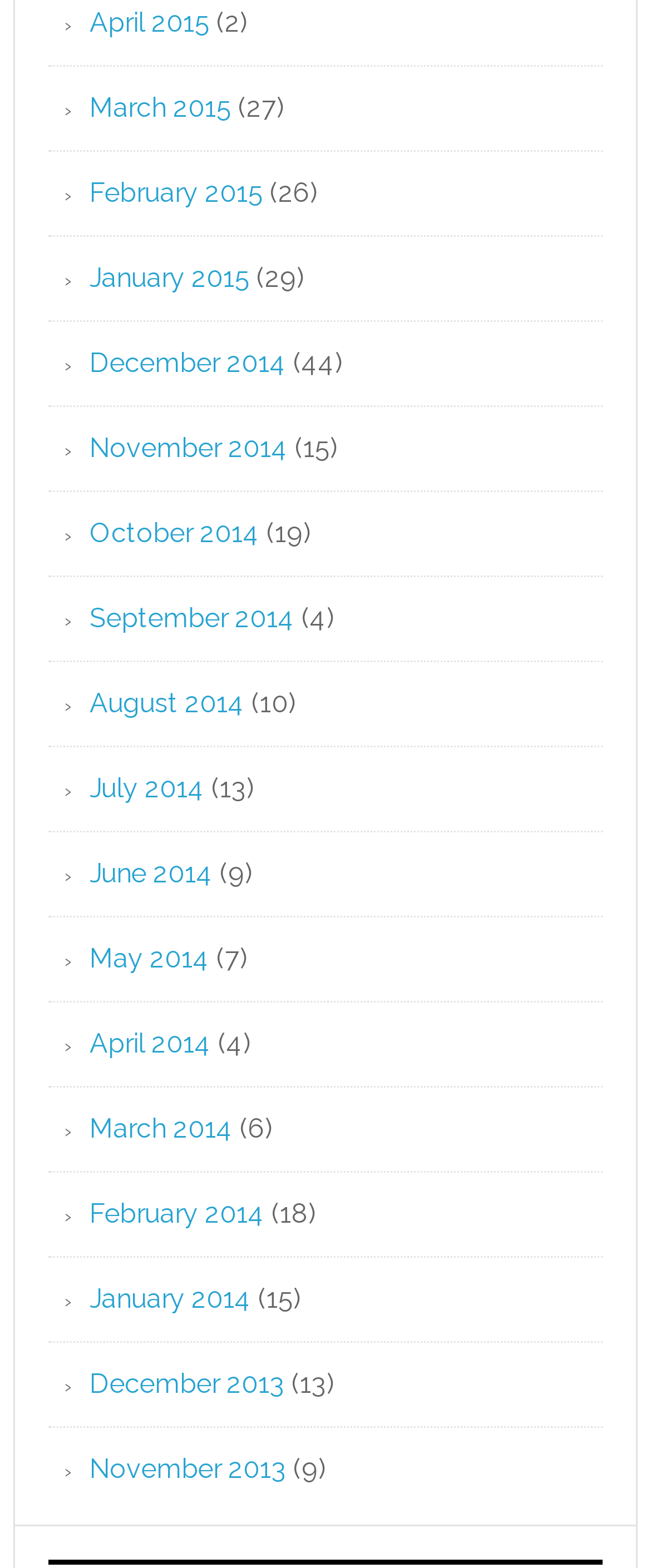Please determine the bounding box coordinates of the element to click in order to execute the following instruction: "view December 2014". The coordinates should be four float numbers between 0 and 1, specified as [left, top, right, bottom].

[0.138, 0.221, 0.441, 0.241]